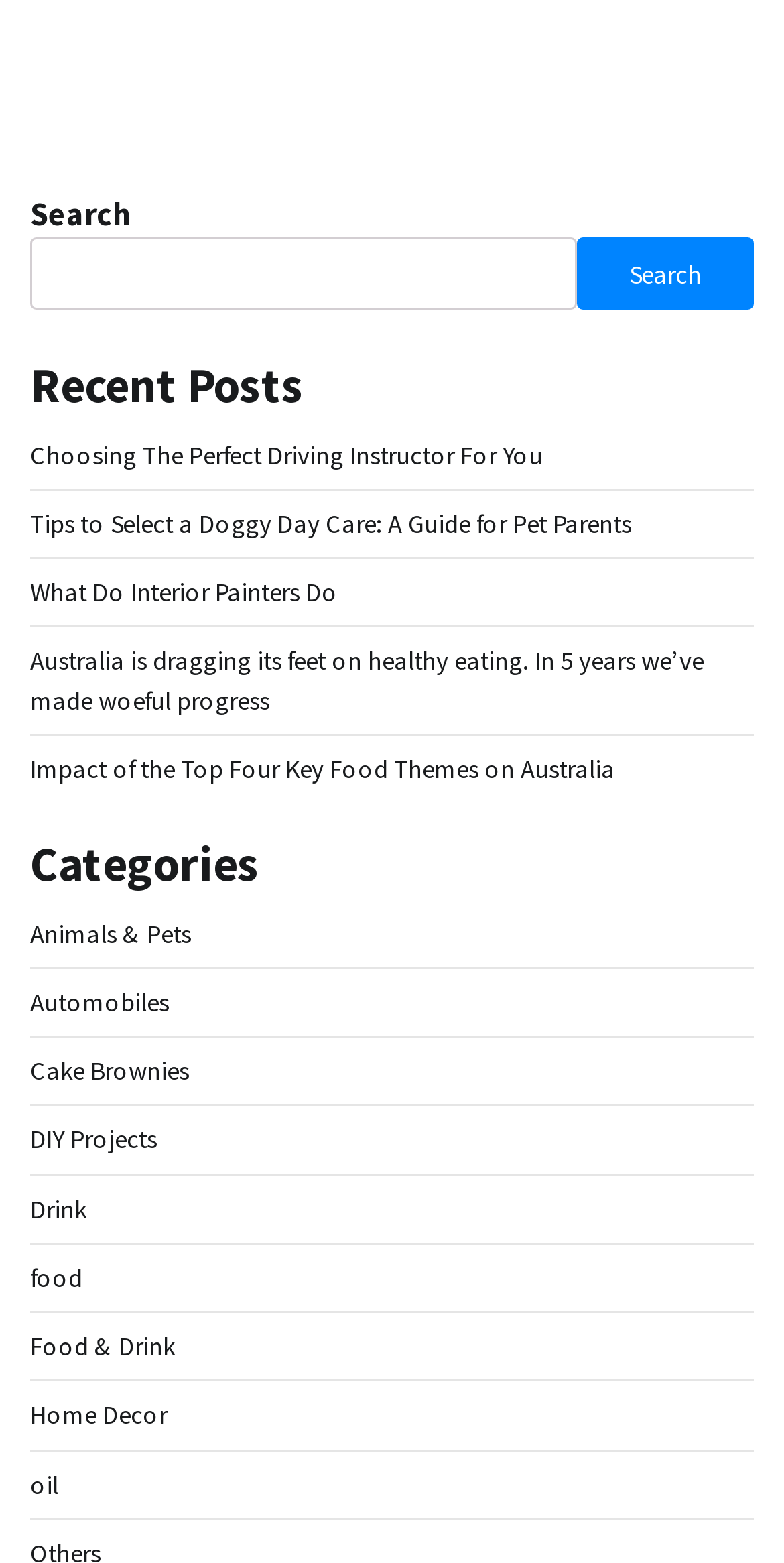Please determine the bounding box coordinates of the clickable area required to carry out the following instruction: "click on the link about interior painters". The coordinates must be four float numbers between 0 and 1, represented as [left, top, right, bottom].

[0.038, 0.368, 0.431, 0.389]